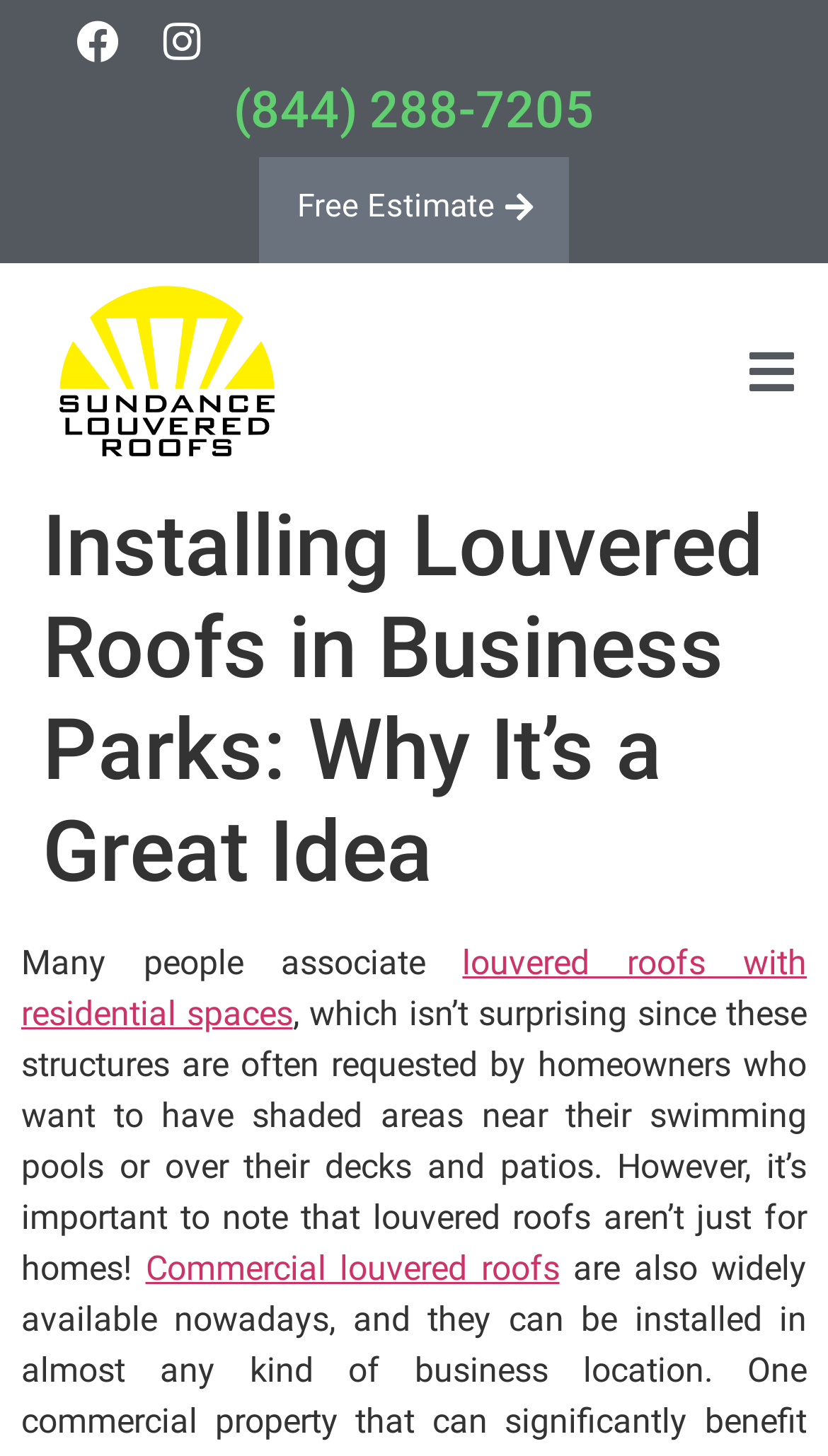Locate the UI element that matches the description louvered roofs with residential spaces in the webpage screenshot. Return the bounding box coordinates in the format (top-left x, top-left y, bottom-right x, bottom-right y), with values ranging from 0 to 1.

[0.026, 0.648, 0.974, 0.71]